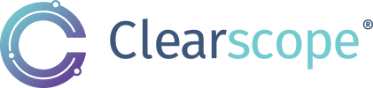What is the color gradient of the logo?
Refer to the image and give a detailed response to the question.

The caption describes the color gradient of the logo as transitioning from a rich purple to a soft aqua blue, creating an inviting and professional appearance.